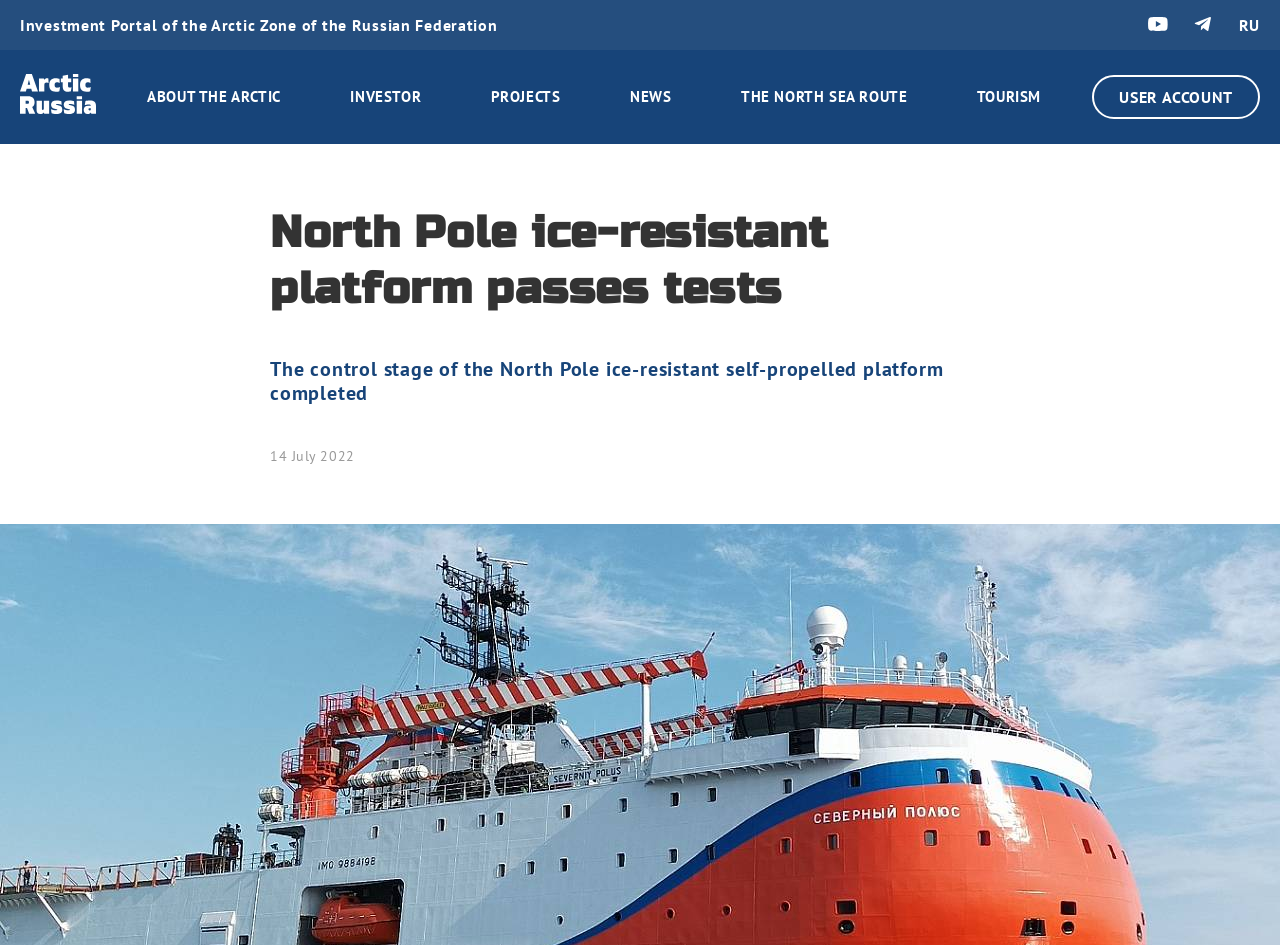Provide the bounding box coordinates of the section that needs to be clicked to accomplish the following instruction: "Click the NEWS link."

[0.492, 0.09, 0.525, 0.115]